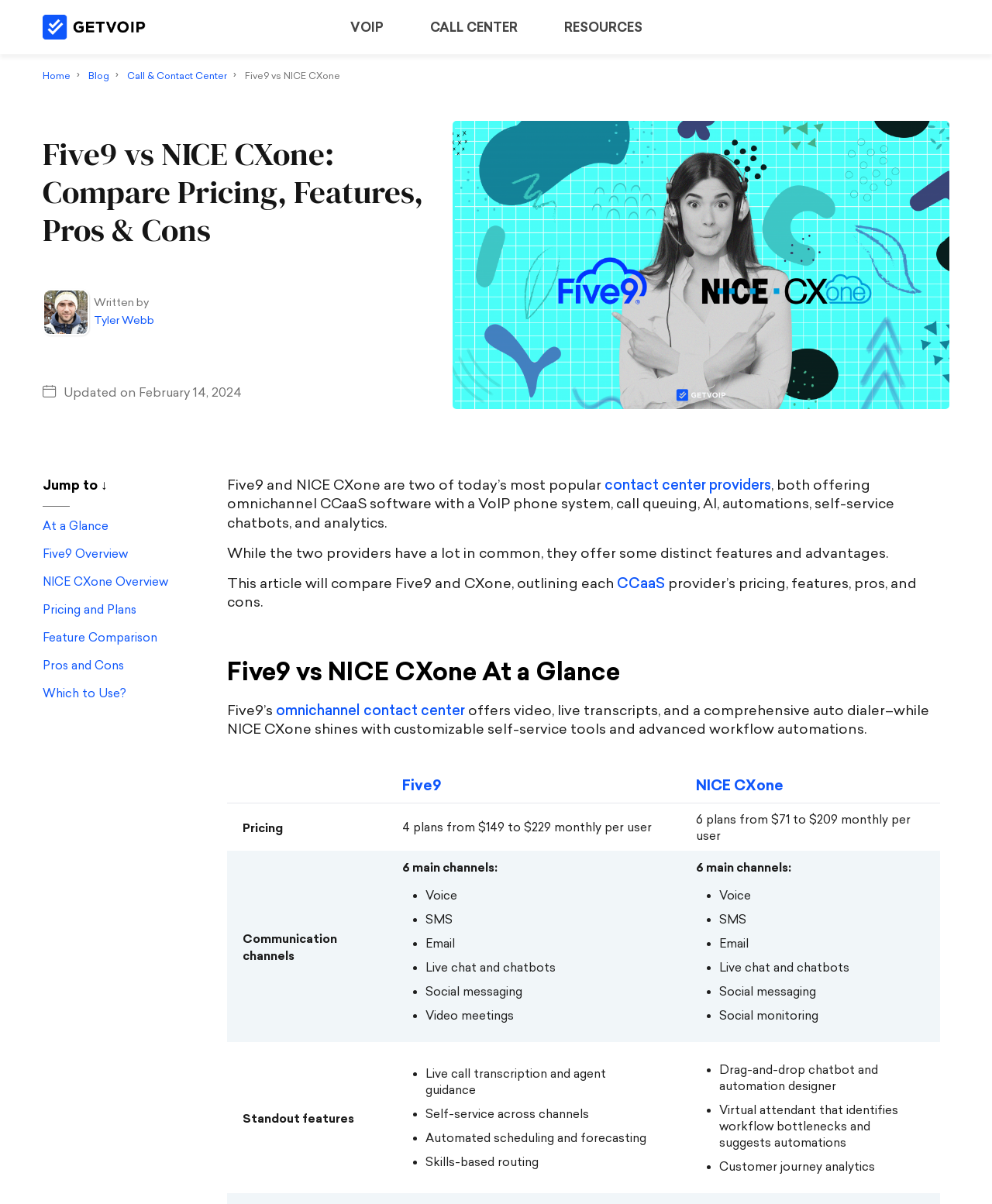Please find the bounding box coordinates for the clickable element needed to perform this instruction: "Learn about the standout features of Five9".

[0.39, 0.865, 0.686, 0.991]